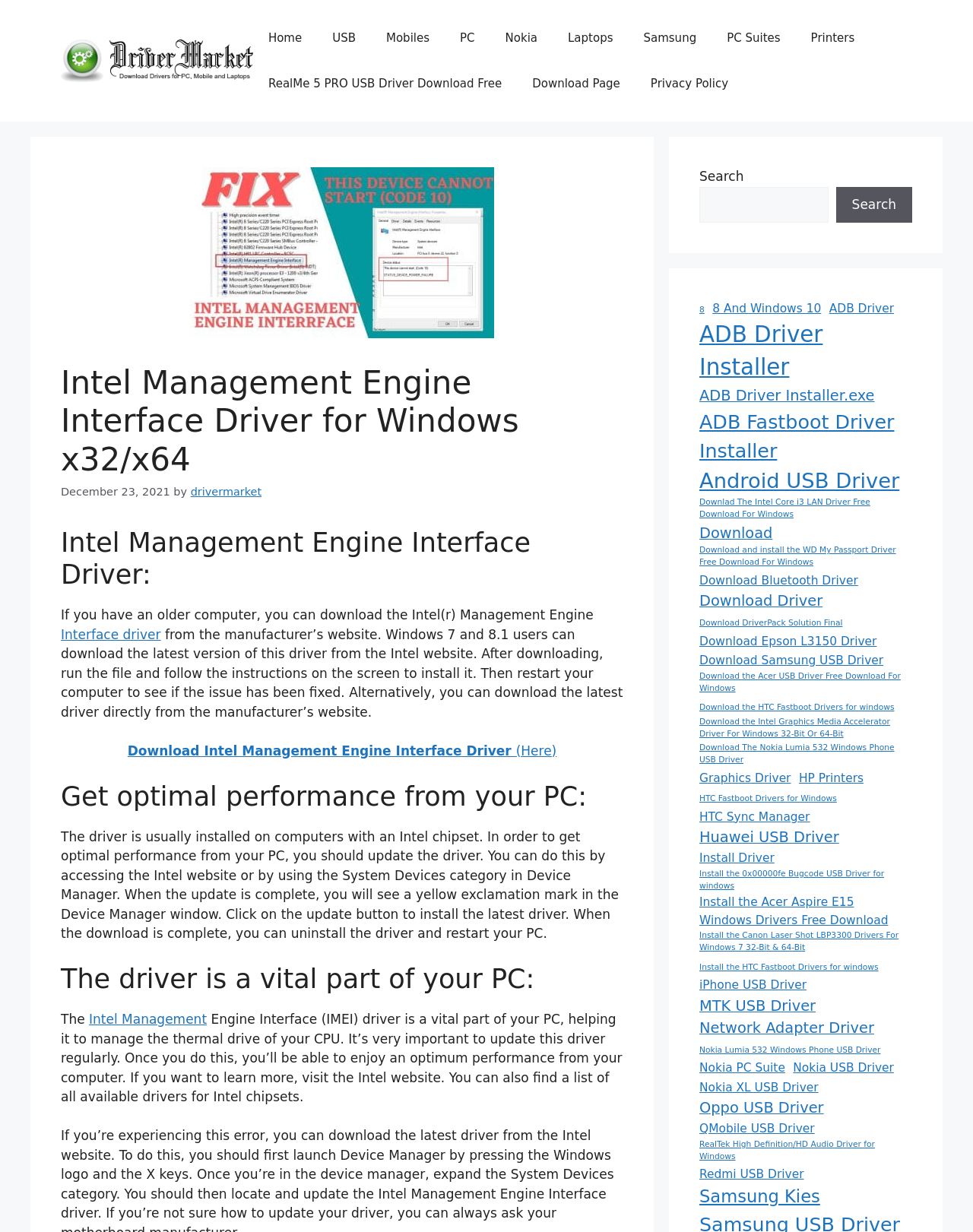Based on what you see in the screenshot, provide a thorough answer to this question: What is the recommended action after downloading the driver?

After downloading the driver, the webpage recommends running the file and following the instructions on the screen to install it. Then, the computer should be restarted to see if the issue has been fixed.